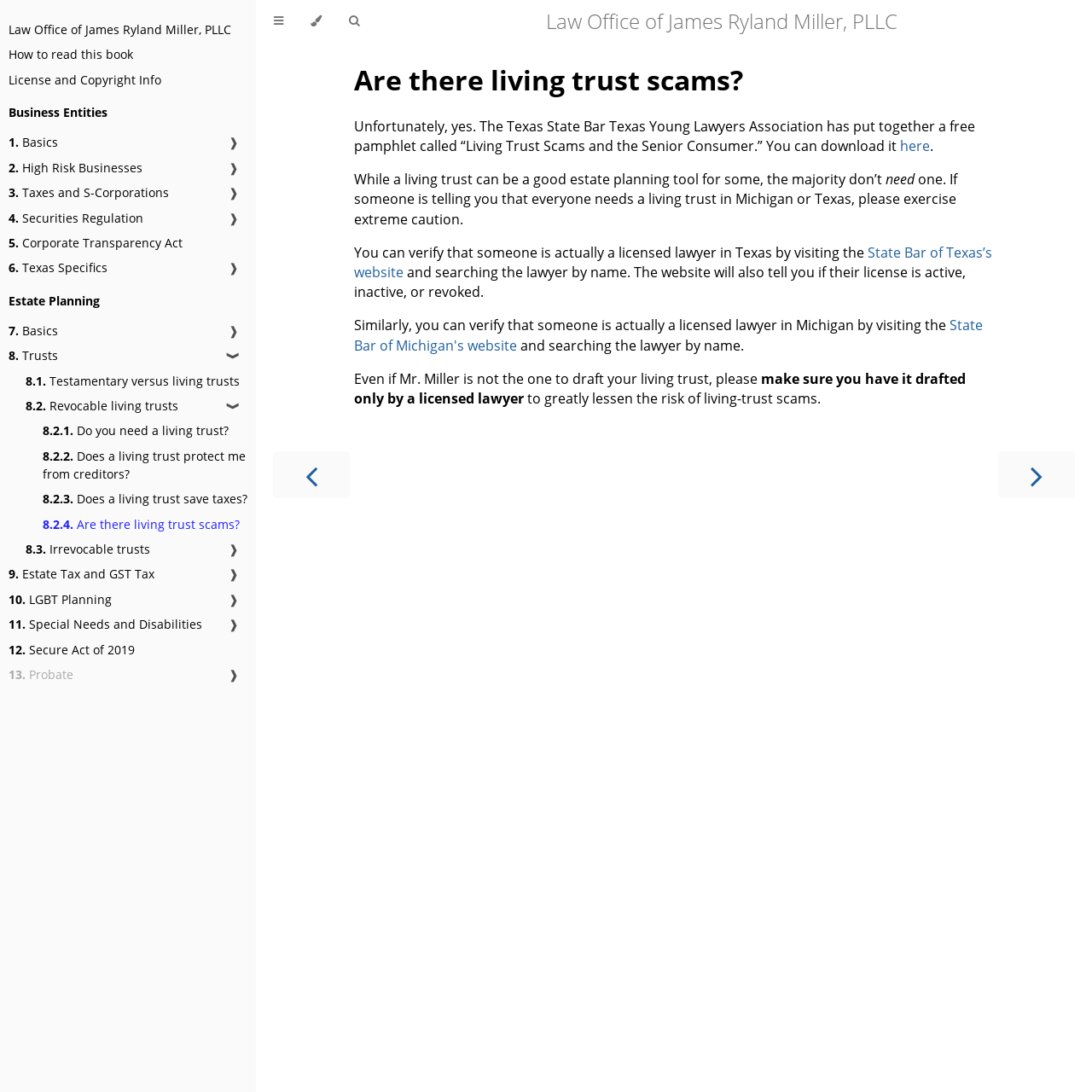Using the information shown in the image, answer the question with as much detail as possible: What is the name of the law office?

The name of the law office can be found in the navigation section at the top of the webpage, where it says 'Law Office of James Ryland Miller, PLLC'.